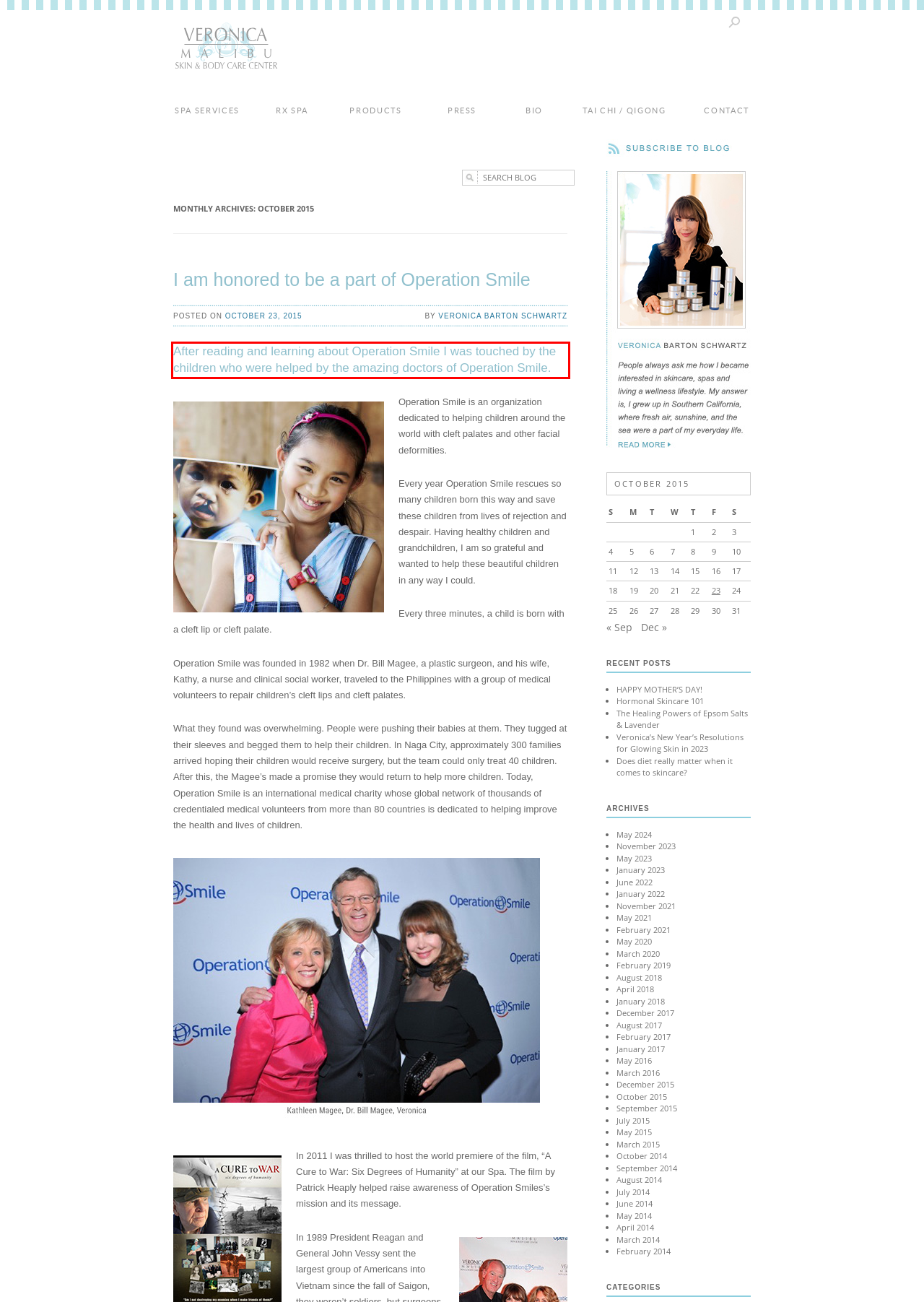With the provided screenshot of a webpage, locate the red bounding box and perform OCR to extract the text content inside it.

After reading and learning about Operation Smile I was touched by the children who were helped by the amazing doctors of Operation Smile.